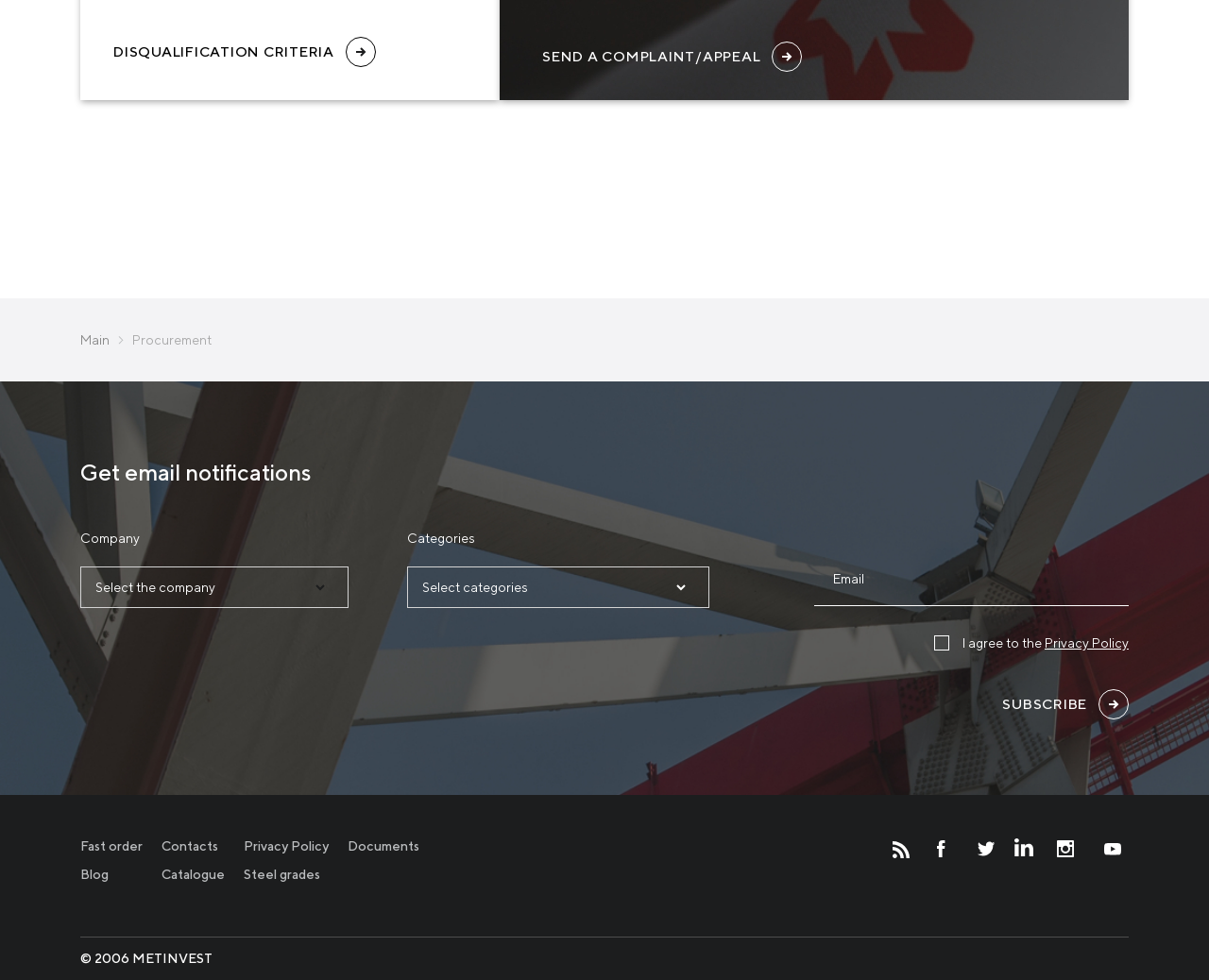Give a one-word or short phrase answer to the question: 
What is the purpose of the 'Get email notifications' section?

To subscribe to email notifications